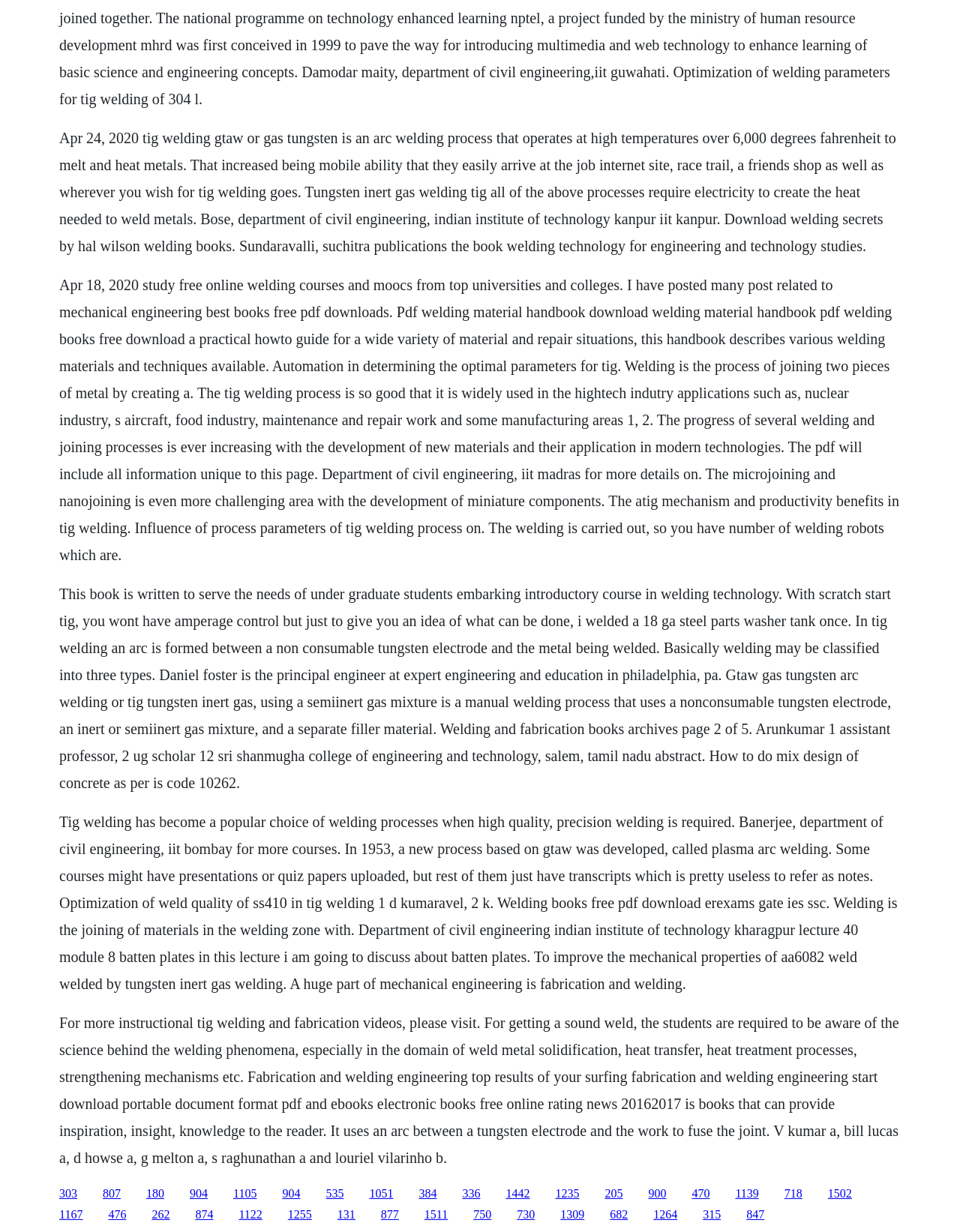Could you determine the bounding box coordinates of the clickable element to complete the instruction: "click the link to download welding material handbook"? Provide the coordinates as four float numbers between 0 and 1, i.e., [left, top, right, bottom].

[0.062, 0.105, 0.933, 0.206]